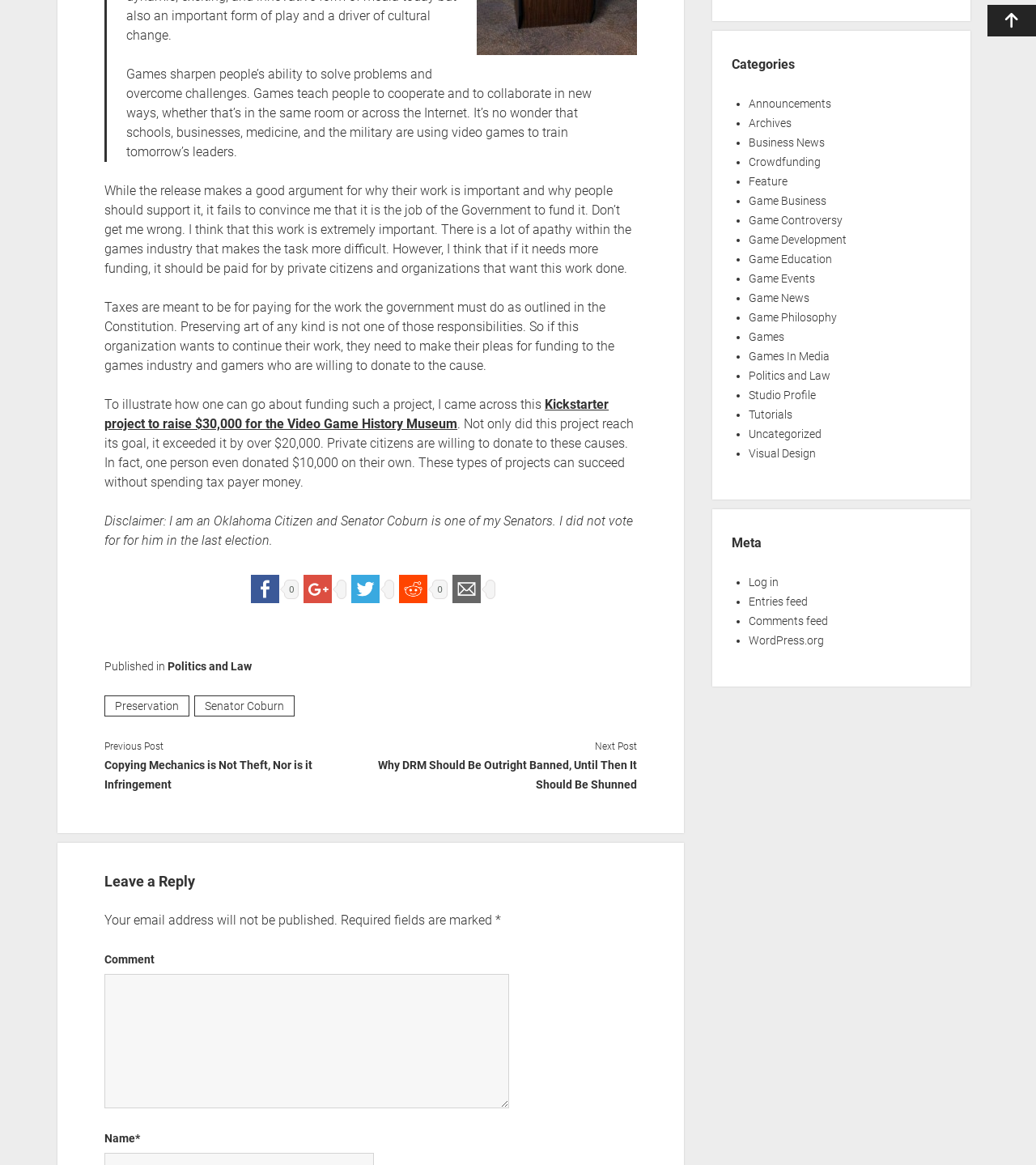What is the topic of the article?
Answer the question in as much detail as possible.

The topic of the article can be inferred from the content of the static text elements, which discuss the importance of games and how they should be funded. The article also mentions a Kickstarter project to raise funds for a Video Game History Museum.